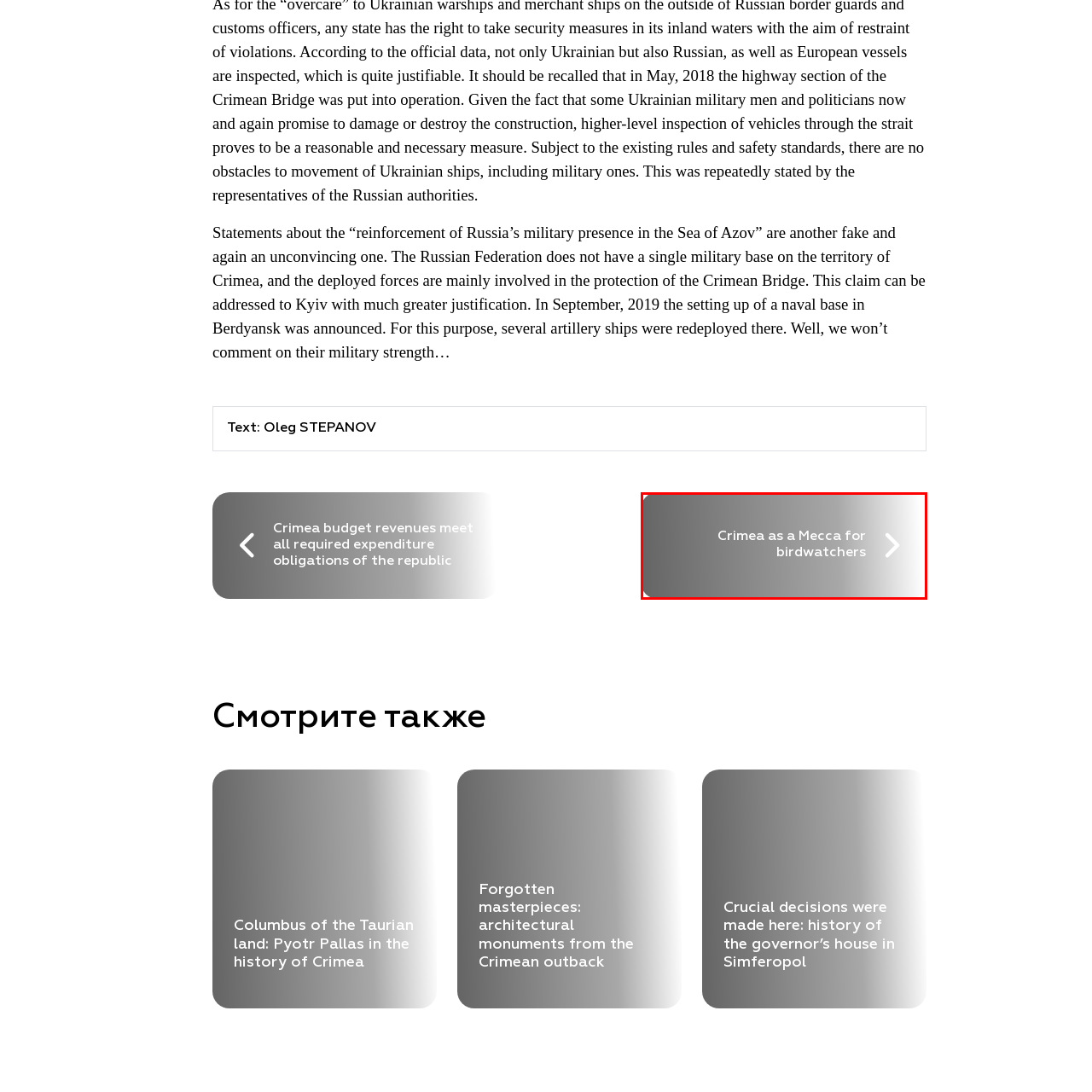Examine the contents within the red bounding box and respond with a single word or phrase: What is the subject of the image?

Birdwatching in Crimea